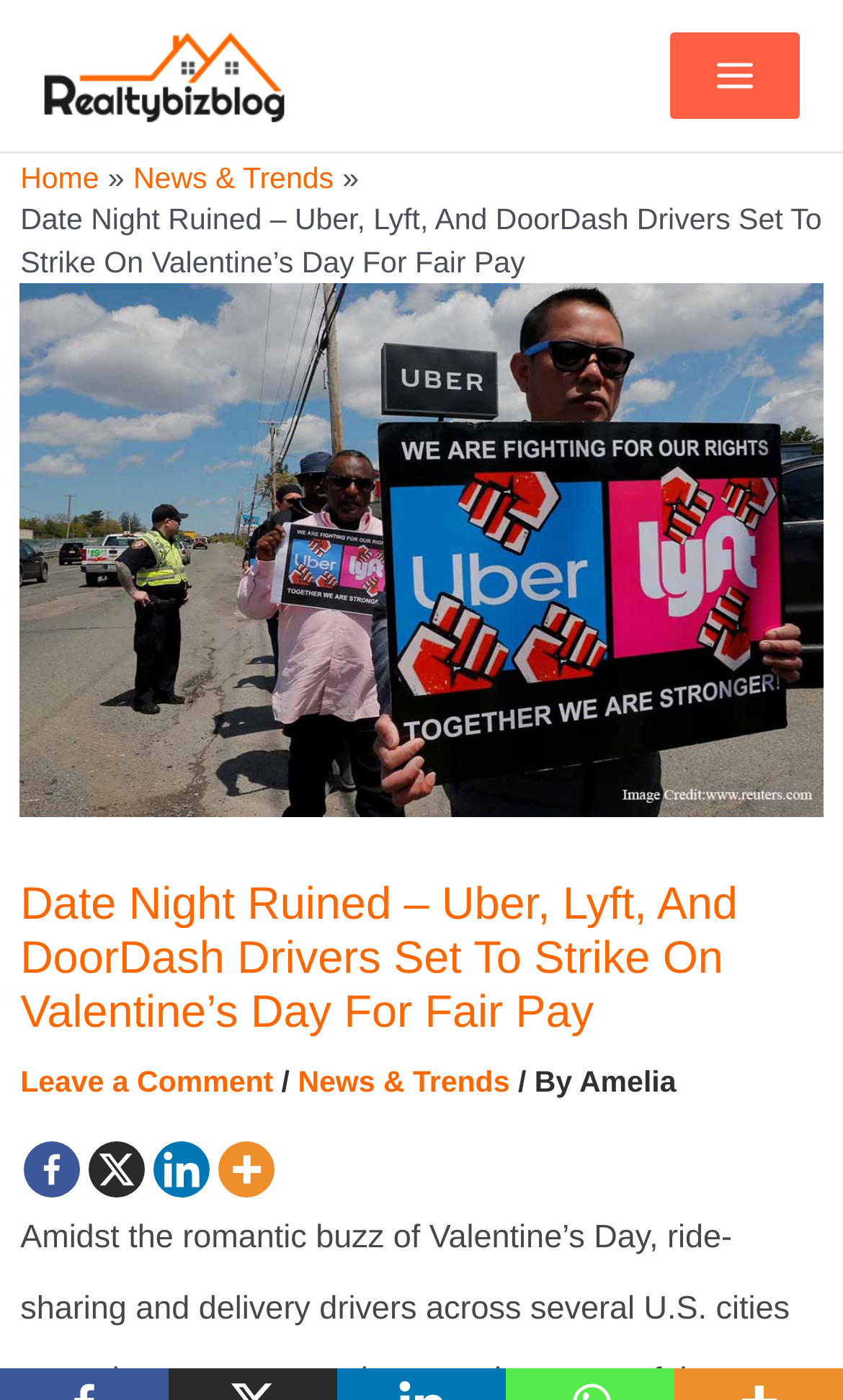Show the bounding box coordinates of the element that should be clicked to complete the task: "Go to the Home page".

[0.024, 0.116, 0.118, 0.139]